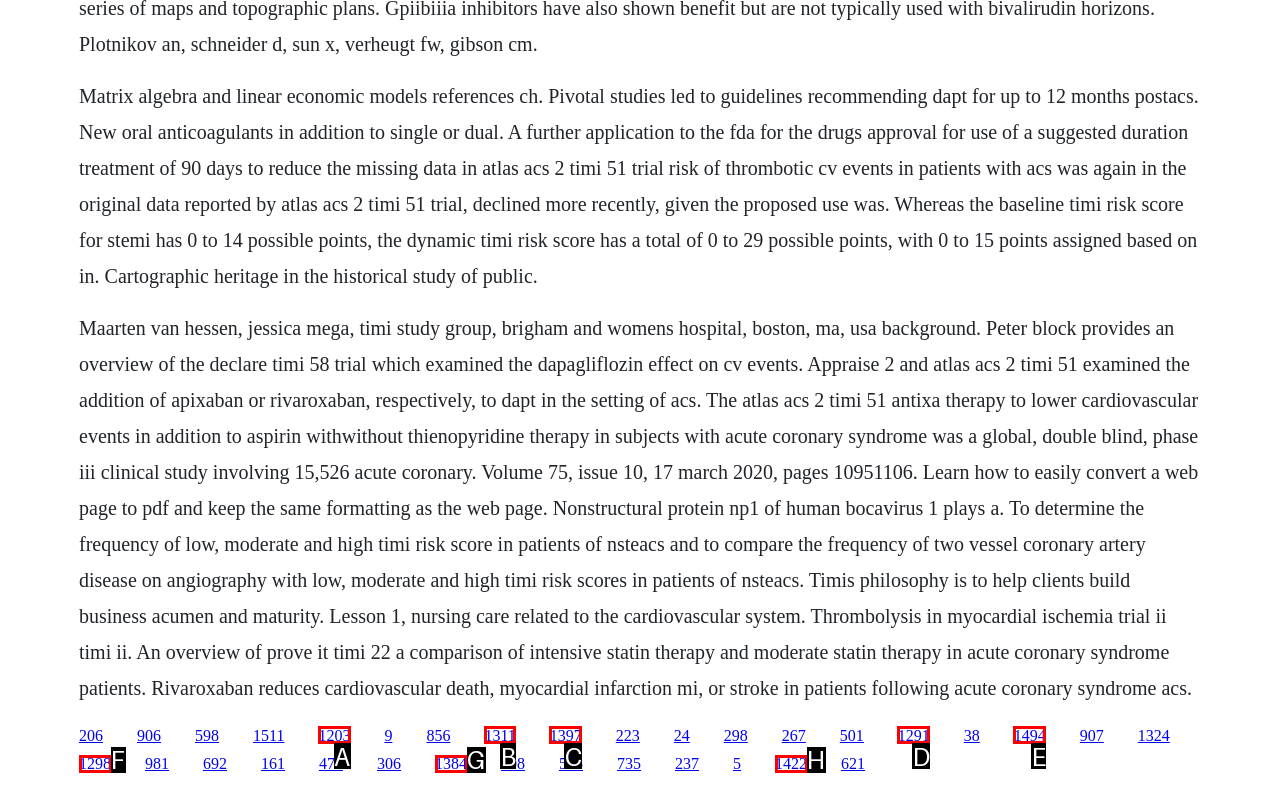Using the description: 1422, find the HTML element that matches it. Answer with the letter of the chosen option.

H